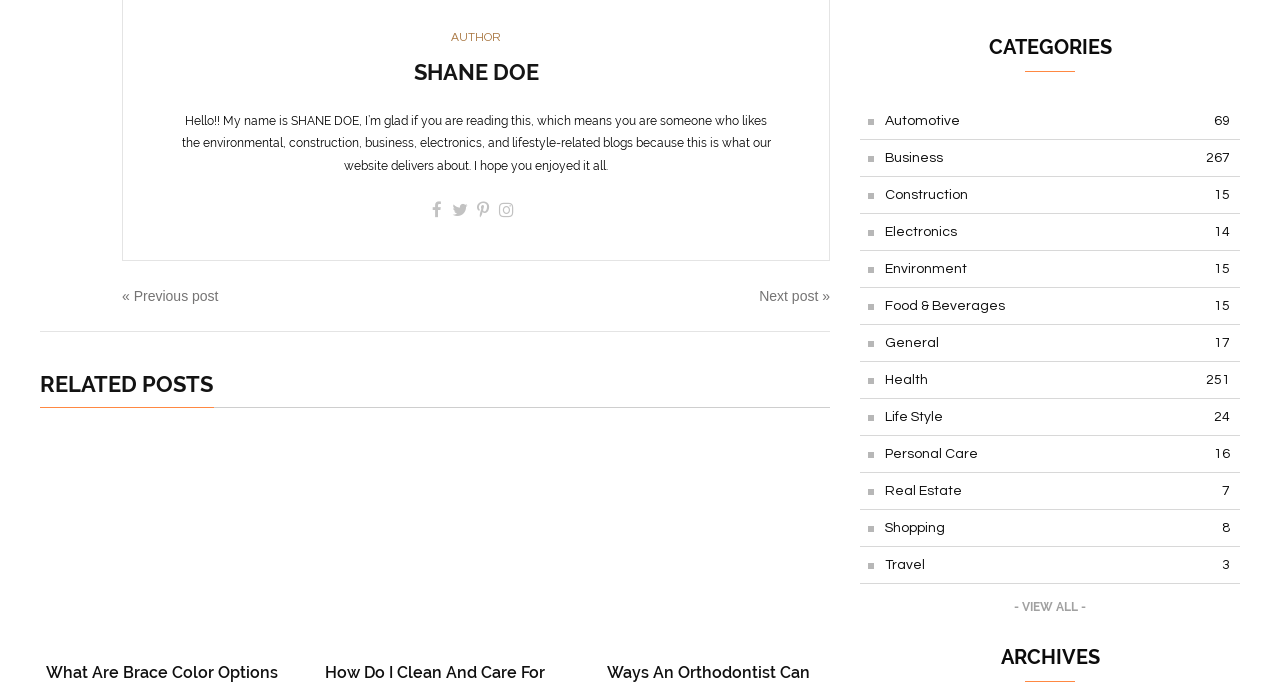Specify the bounding box coordinates for the region that must be clicked to perform the given instruction: "Explore categories".

[0.672, 0.052, 0.969, 0.084]